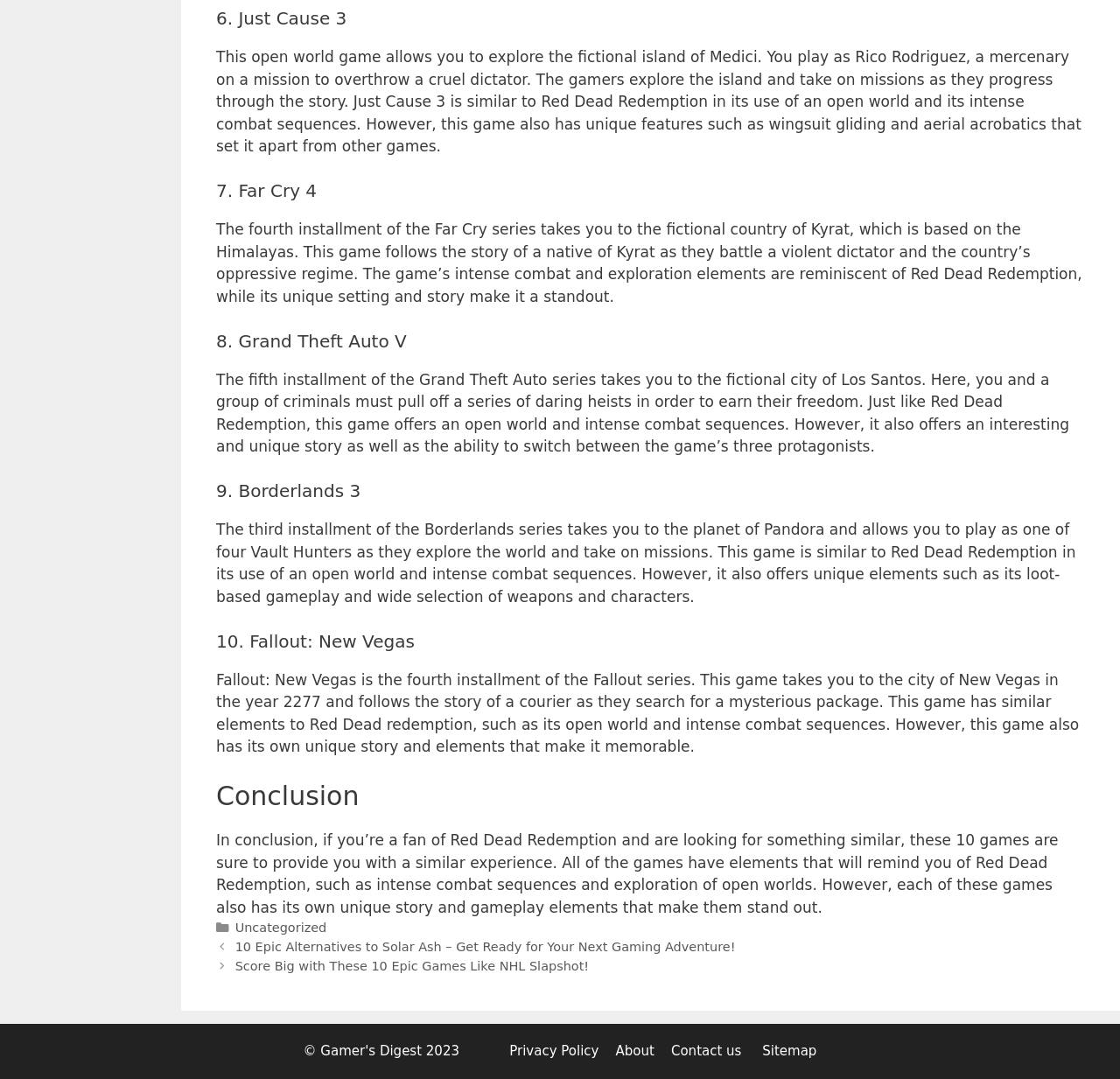What is the title of the sixth game mentioned?
Look at the image and respond with a single word or a short phrase.

Just Cause 3